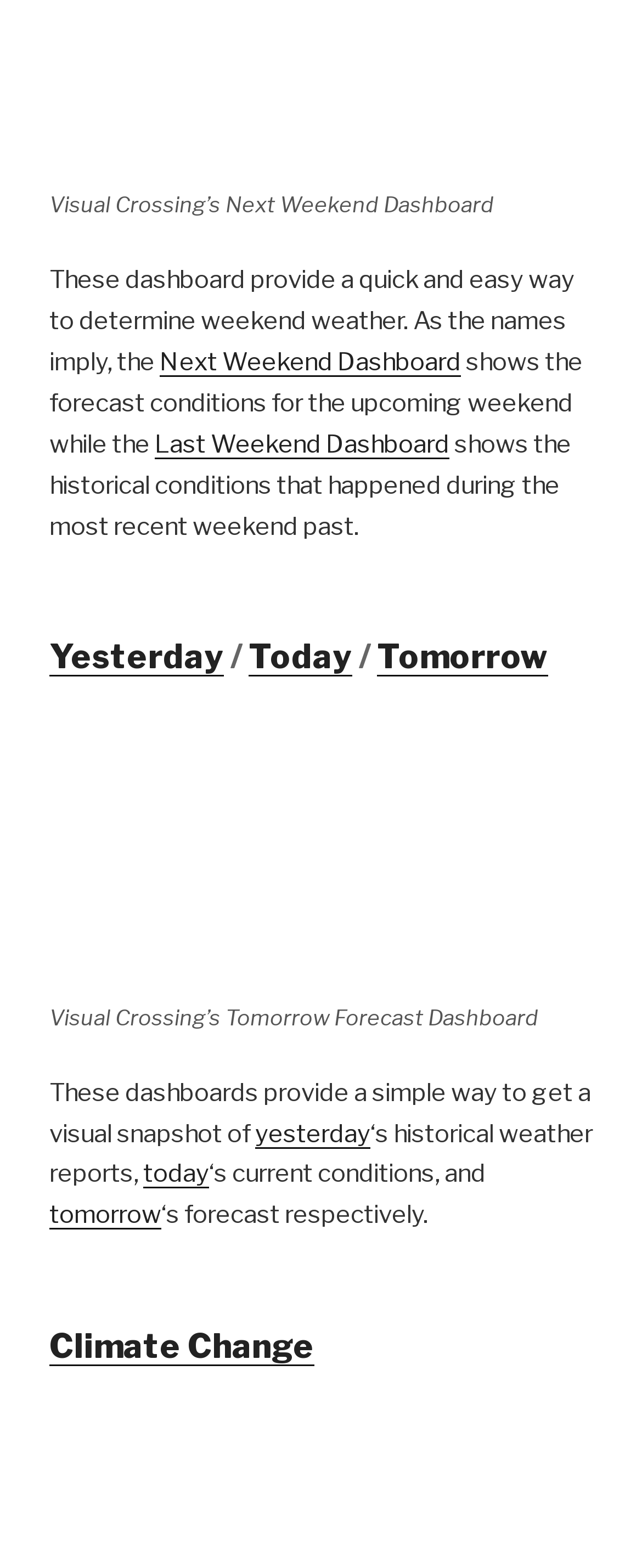Respond to the question below with a single word or phrase: What is the name of the dashboard that shows forecast conditions for the upcoming weekend?

Next Weekend Dashboard